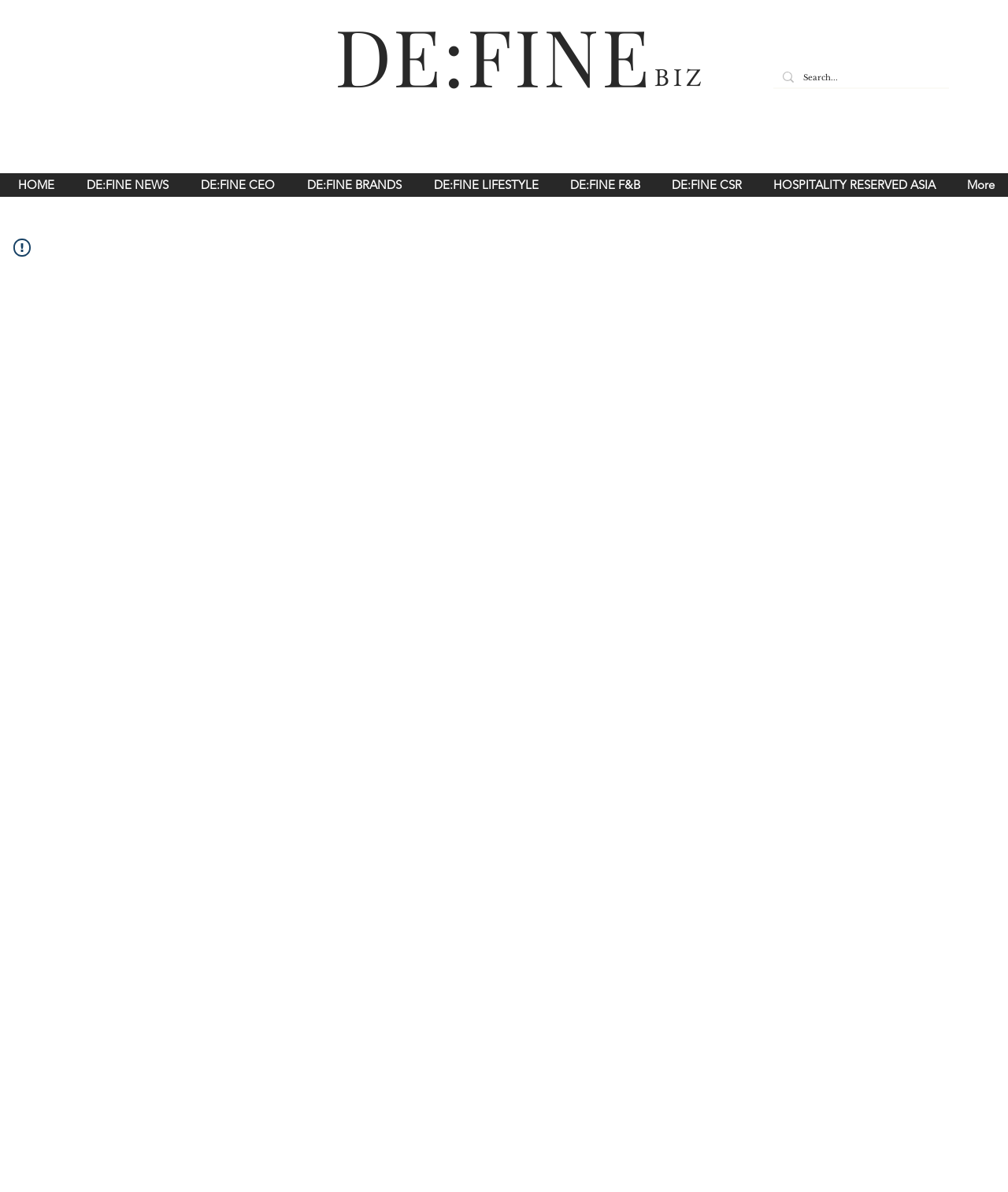How many navigation links are present in the top navigation bar?
Please provide a single word or phrase in response based on the screenshot.

9